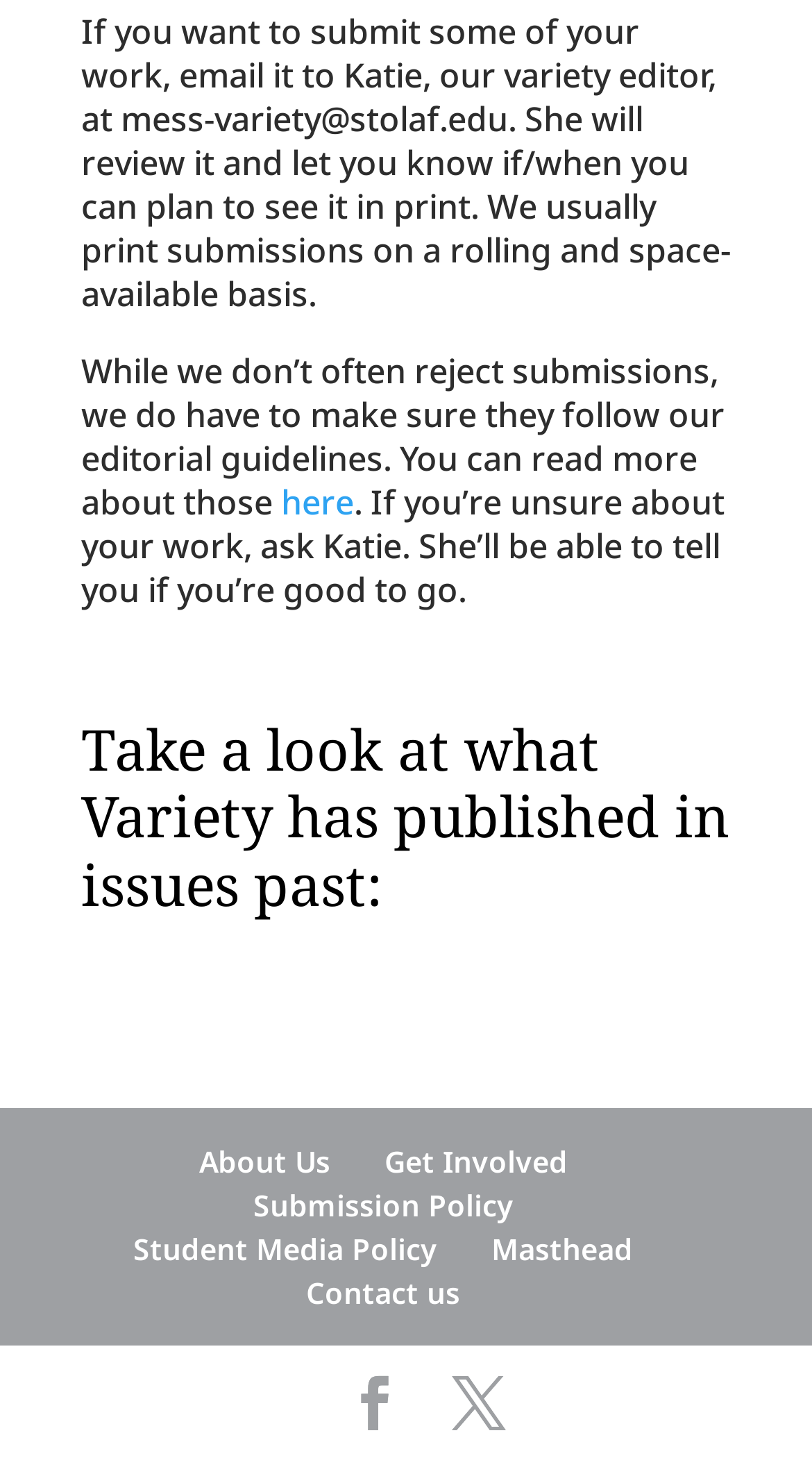Using the format (top-left x, top-left y, bottom-right x, bottom-right y), and given the element description, identify the bounding box coordinates within the screenshot: Masthead

[0.605, 0.843, 0.779, 0.87]